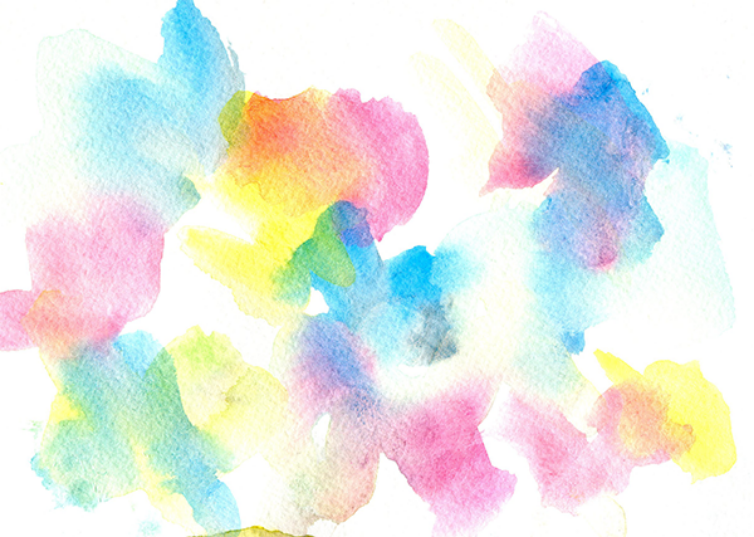What emotions does the interplay of colors evoke?
Examine the webpage screenshot and provide an in-depth answer to the question.

According to the caption, the interplay of colors in the doodle evokes feelings of calmness and creativity, inviting the viewer to reflect on themes of artistry and expression.